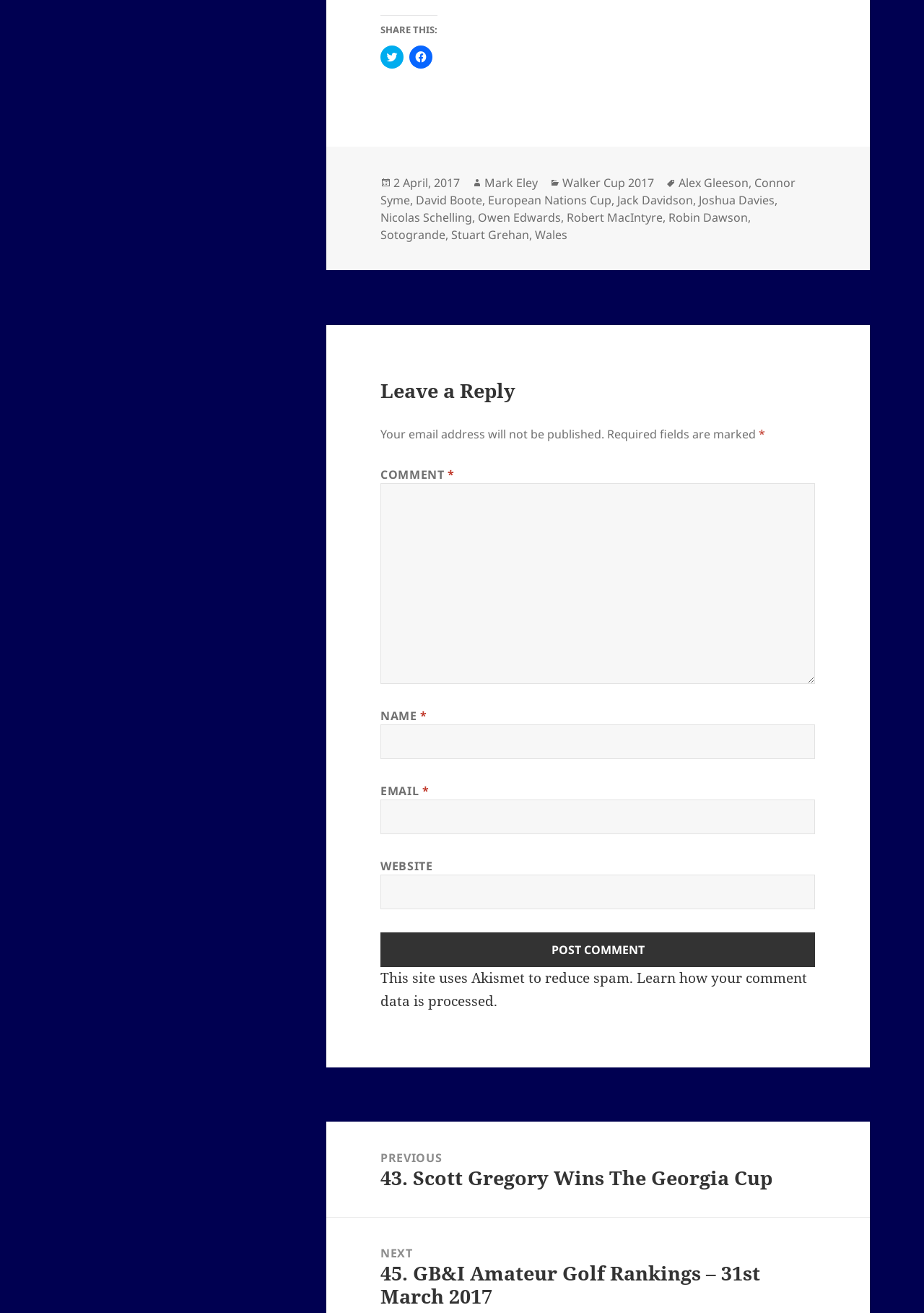Find the bounding box coordinates for the HTML element specified by: "See All".

None